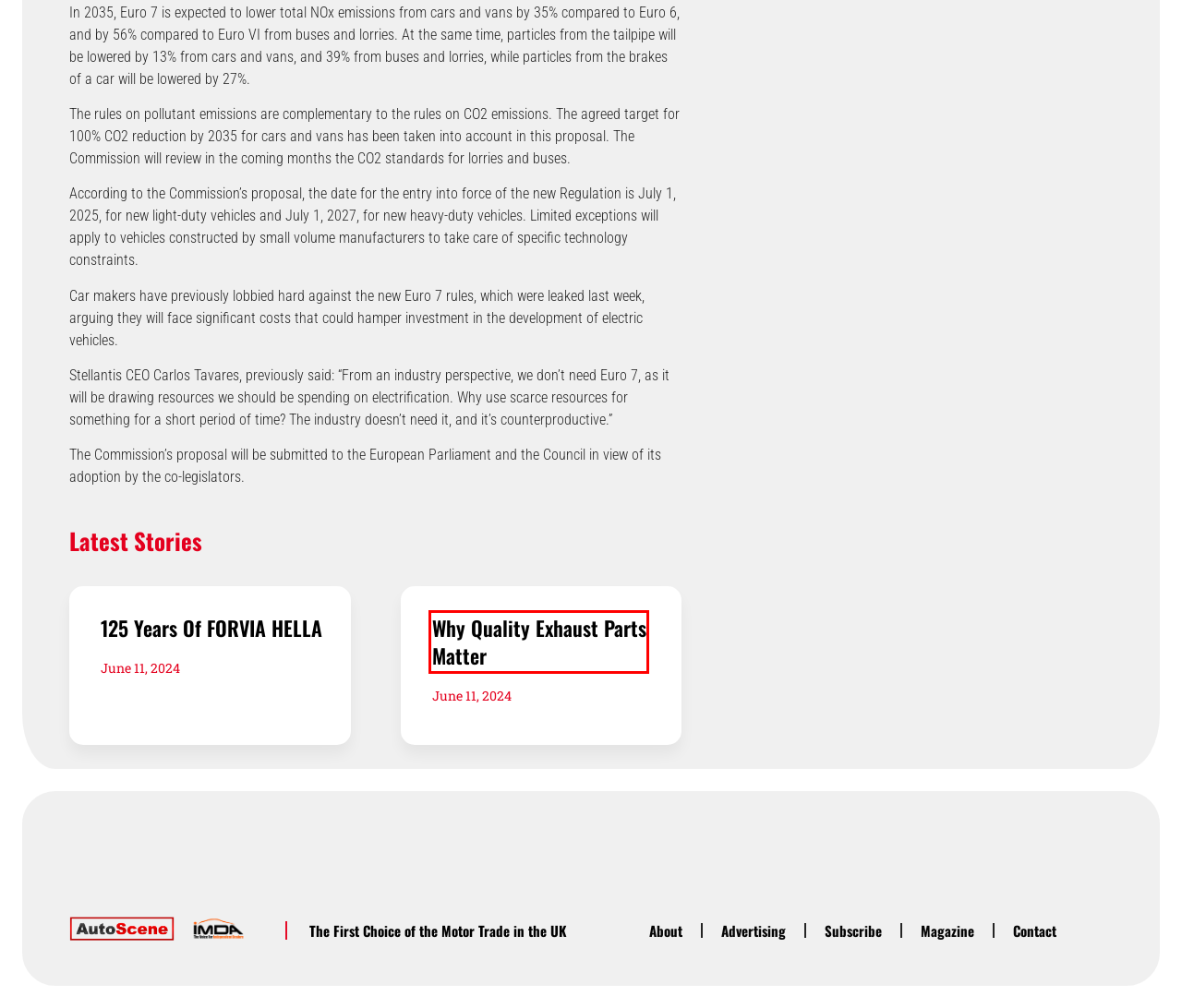Given a screenshot of a webpage with a red bounding box around an element, choose the most appropriate webpage description for the new page displayed after clicking the element within the bounding box. Here are the candidates:
A. About AutoScene | The Automotive Aftermarket News
B. Why quality exhaust parts matter | AutoScene
C. Subscribe For Automotive Aftermarket News | AutoScene
D. Bodyshop Aftermarket News | AutoScene
E. 125 years of FORVIA HELLA - AutoScene
F. Advertising At AutoScene | Visibility In The Automotive Aftermarket
G. Dealership Aftermarket News | AutoScene
H. Contact - AutoScene

B